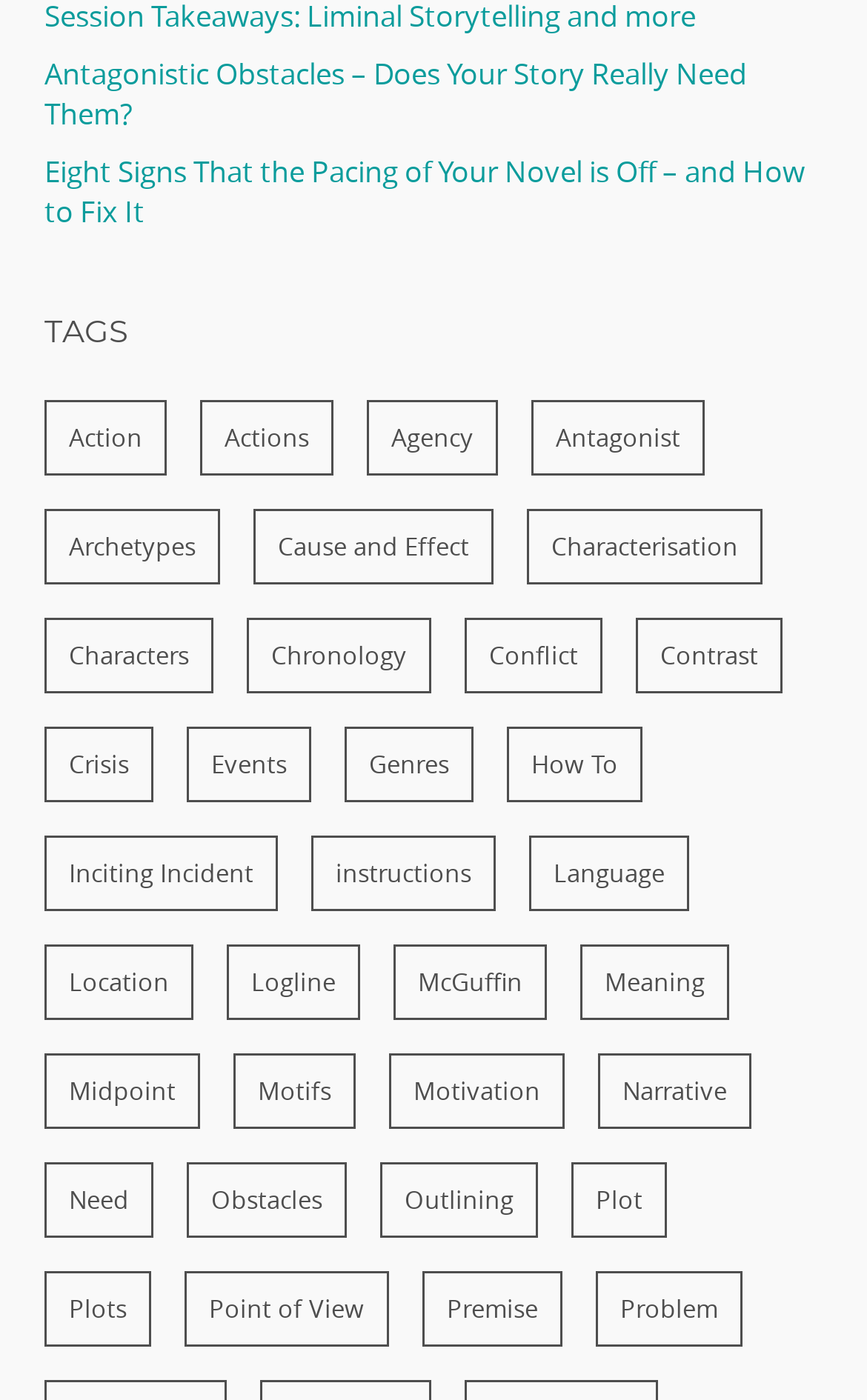Please identify the bounding box coordinates of the clickable area that will allow you to execute the instruction: "Explore the 'Characters' tag".

[0.051, 0.441, 0.246, 0.495]